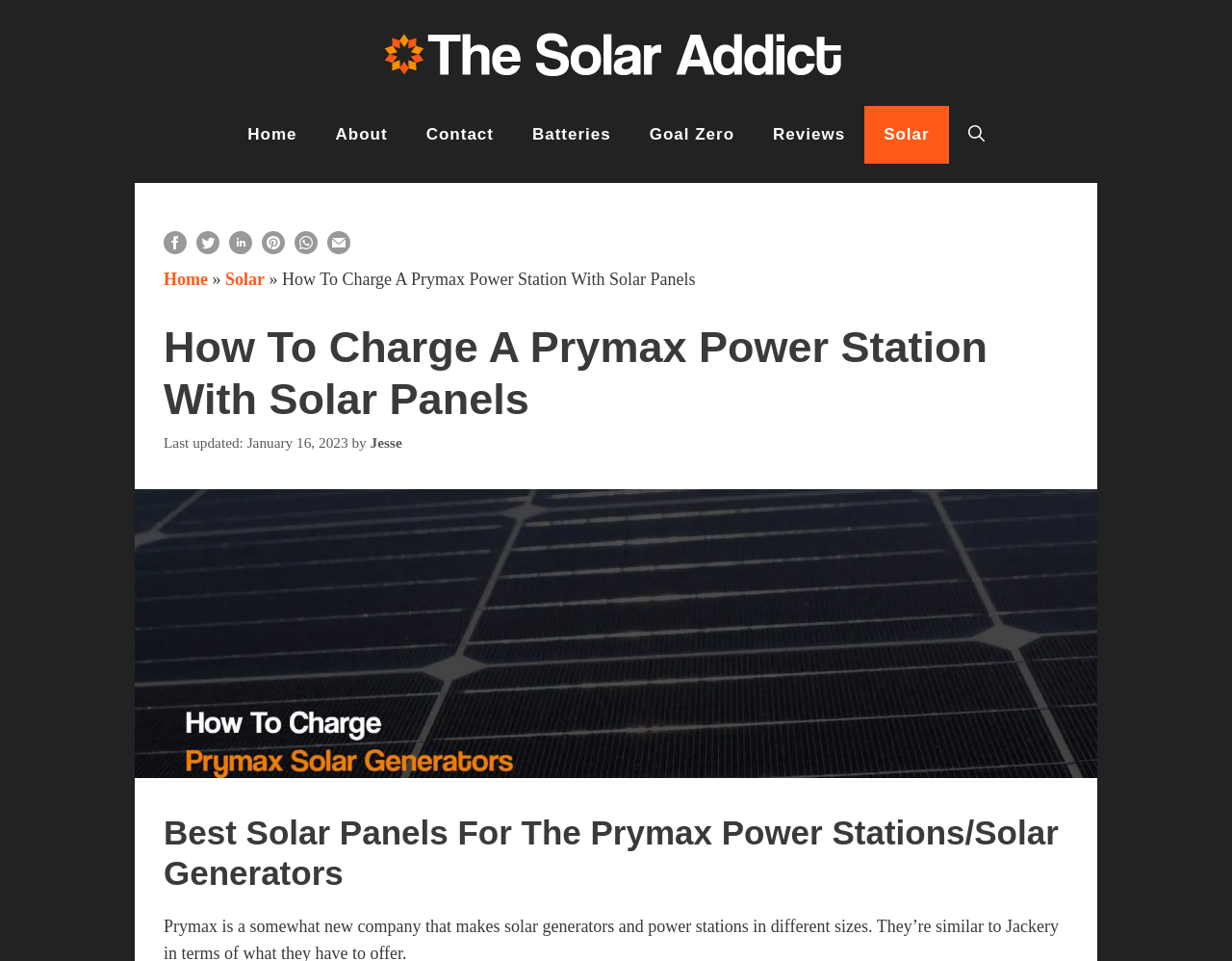How many navigation links are there?
Answer the question with a single word or phrase derived from the image.

9